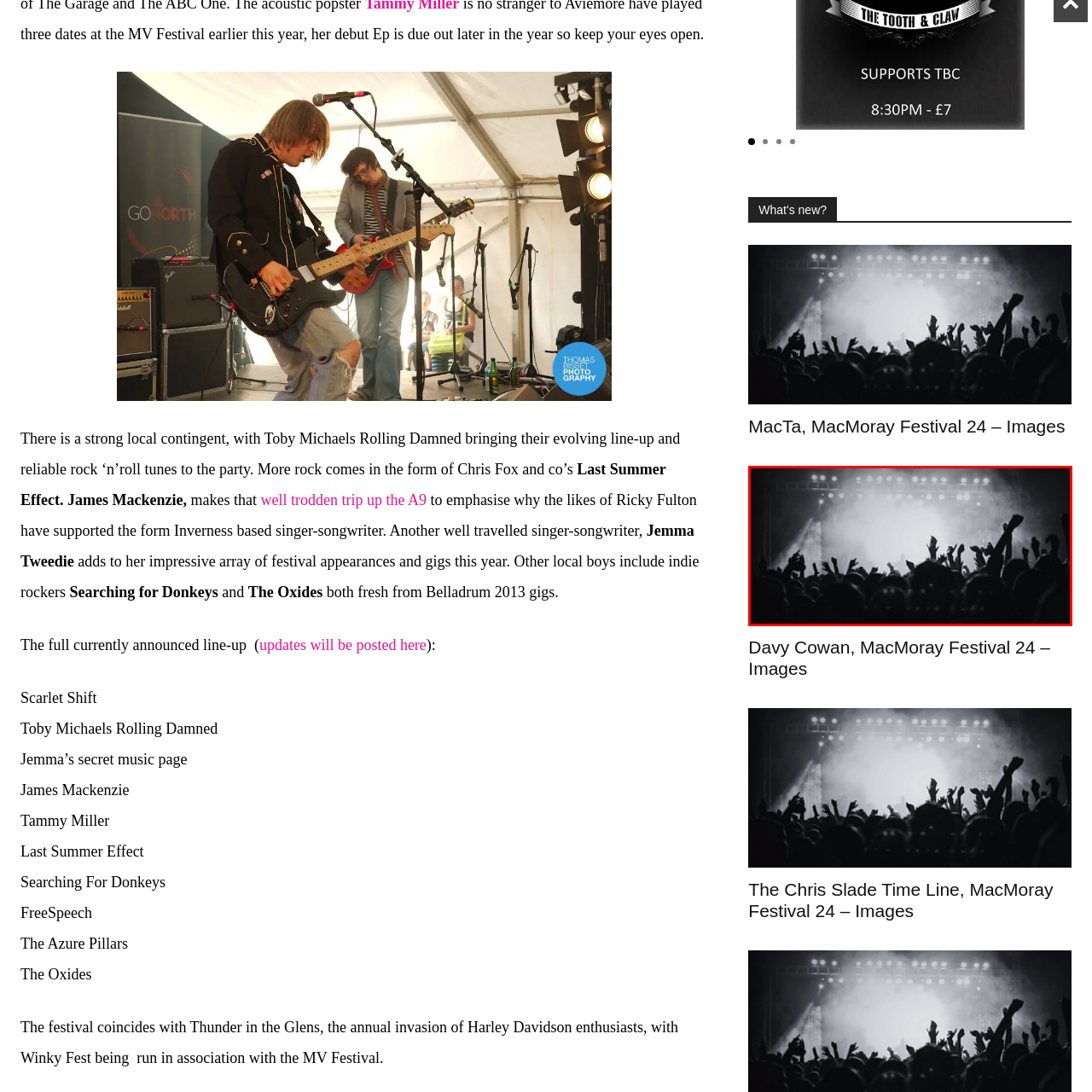Give a comprehensive caption for the image marked by the red rectangle.

The image captures a dynamic moment at a music festival, where an enthusiastic crowd raises their hands in celebration and excitement. Silhouetted against a hazy backdrop illuminated by bright stage lights, the audience’s energy is palpable. This particular scene likely reflects the vibrant atmosphere of the MacMoray Festival 24, featuring performances by various artists, including Davy Cowan. The festival seems to not only highlight local musical talent but also create a sense of community and shared experience among attendees, making it a memorable event in the local cultural landscape.